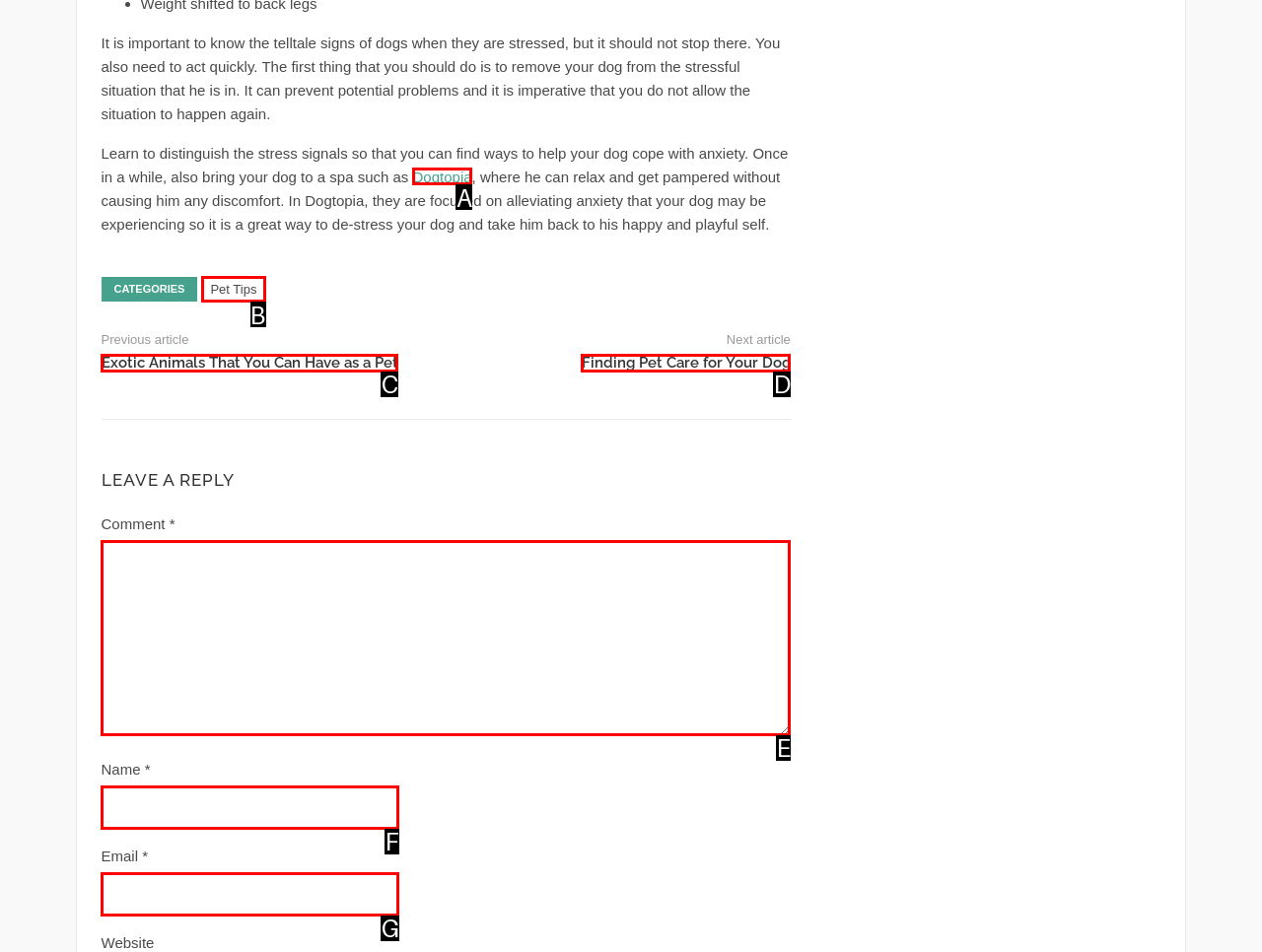From the description: parent_node: Comment * name="comment", identify the option that best matches and reply with the letter of that option directly.

E